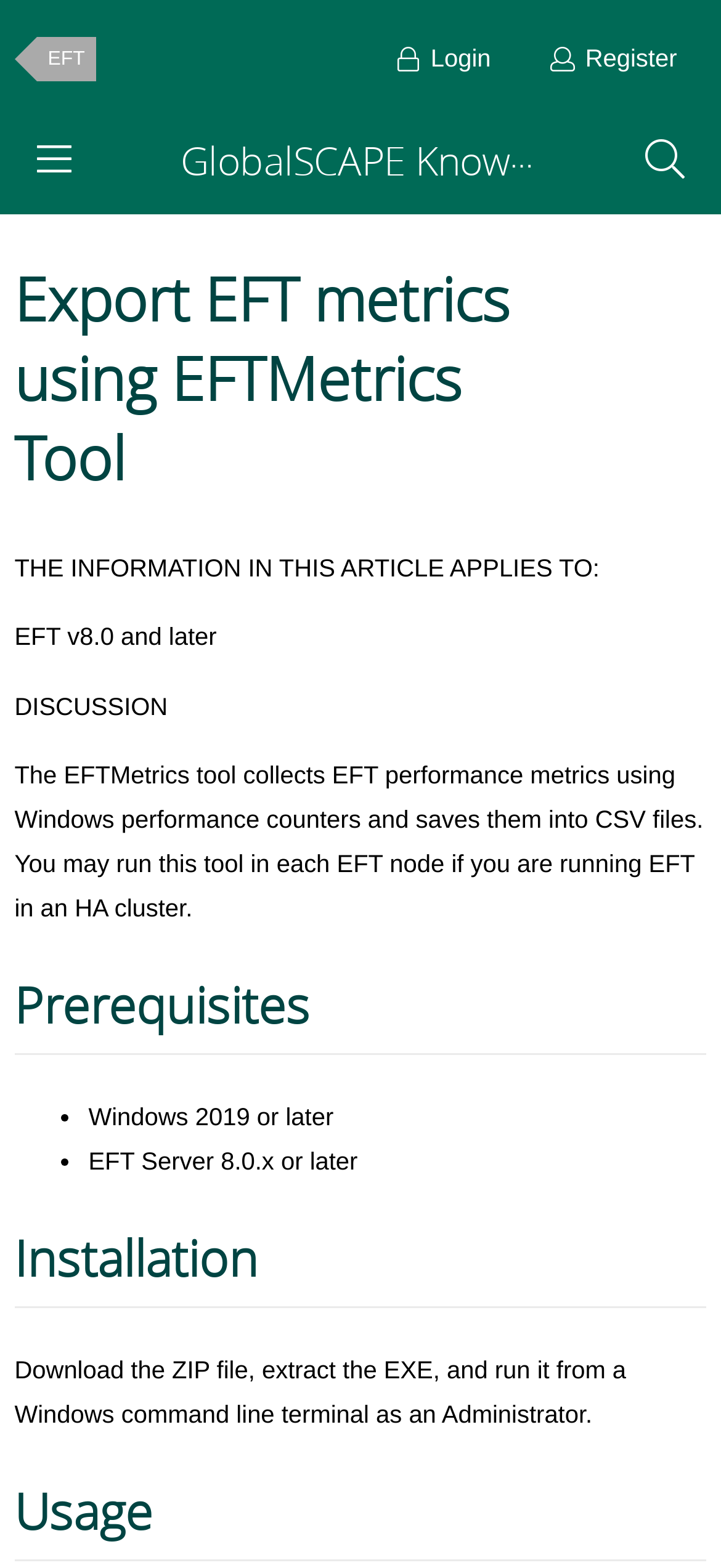Examine the image and give a thorough answer to the following question:
What is the purpose of the EFTMetrics tool?

The EFTMetrics tool is used to collect EFT performance metrics using Windows performance counters and saves them into CSV files, as stated in the discussion section of the webpage.